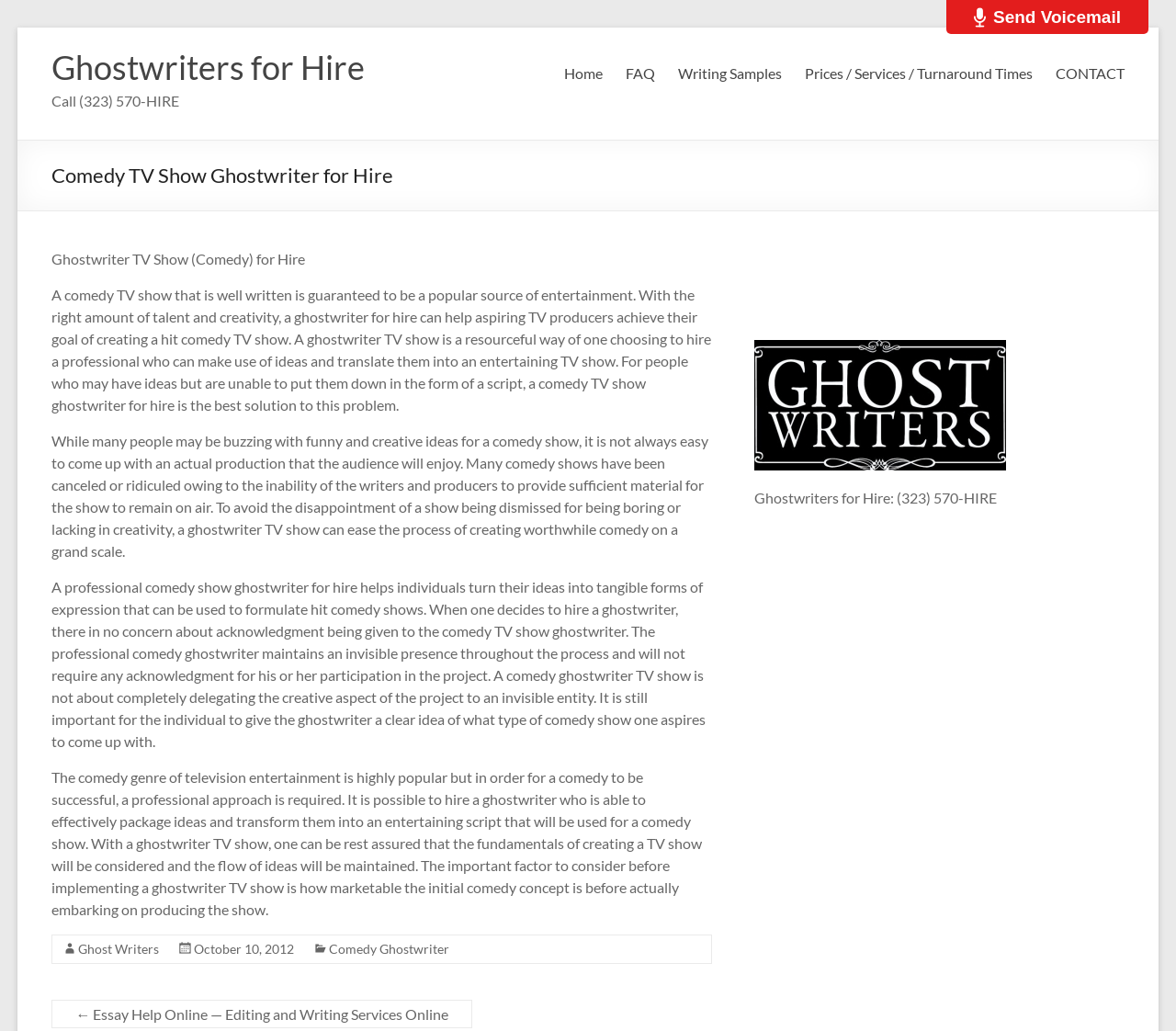Answer the question in one word or a short phrase:
How many links are in the footer section?

3